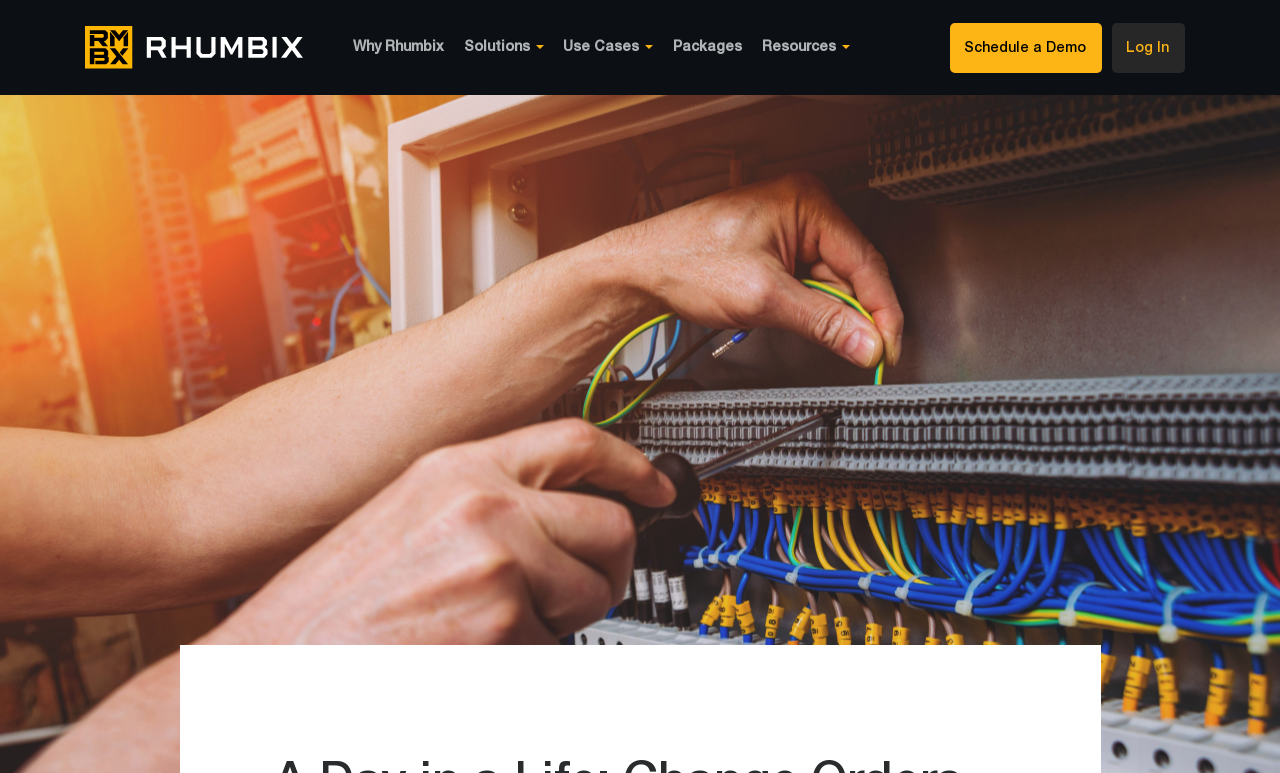Specify the bounding box coordinates of the area to click in order to follow the given instruction: "Click the link to learn about change orders."

[0.066, 0.034, 0.276, 0.089]